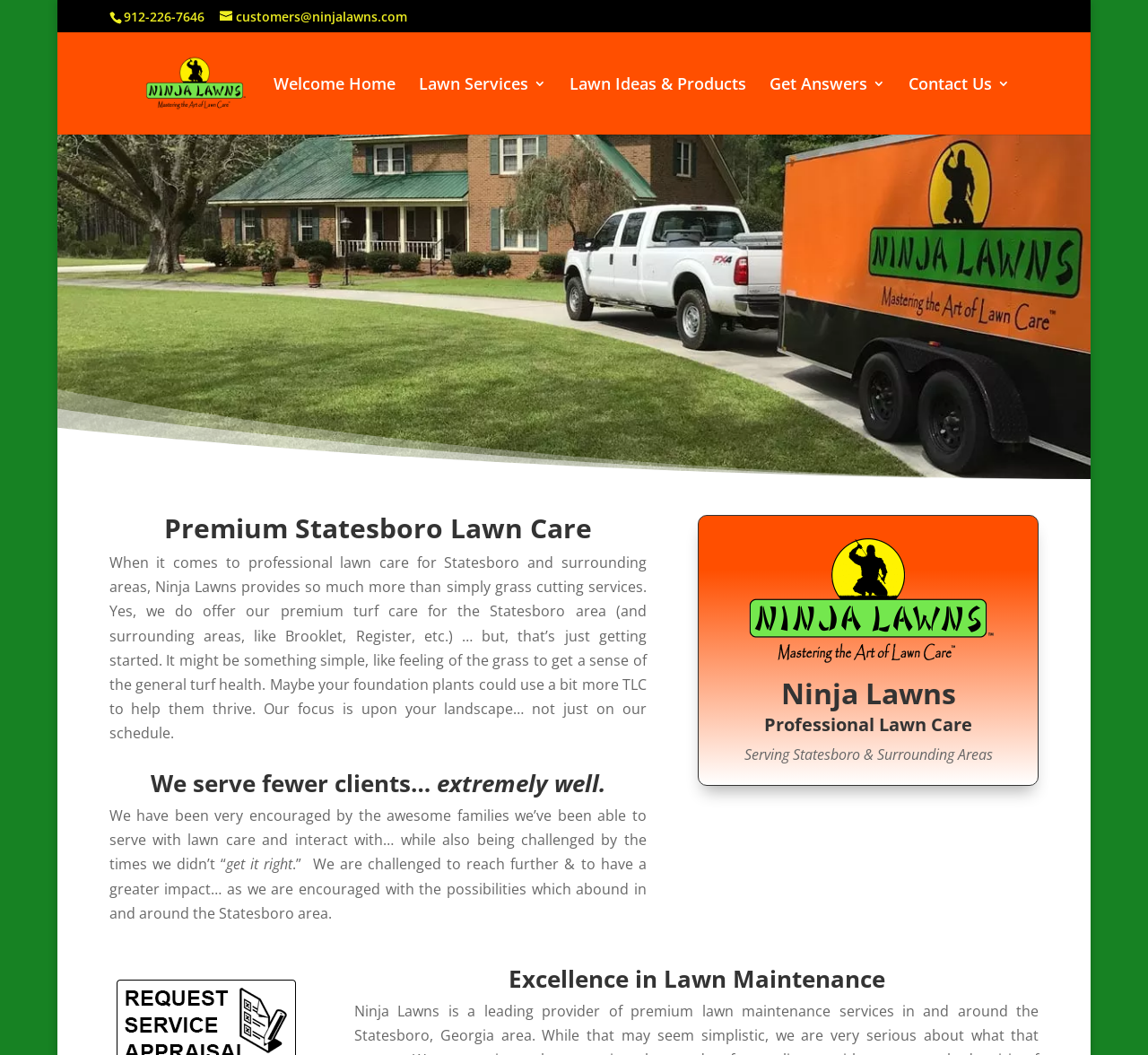Analyze the image and answer the question with as much detail as possible: 
What areas does Ninja Lawns serve?

I found the information about the areas served by Ninja Lawns in the static text element with the bounding box coordinates [0.648, 0.706, 0.865, 0.724] which mentions 'Serving Statesboro & Surrounding Areas'.